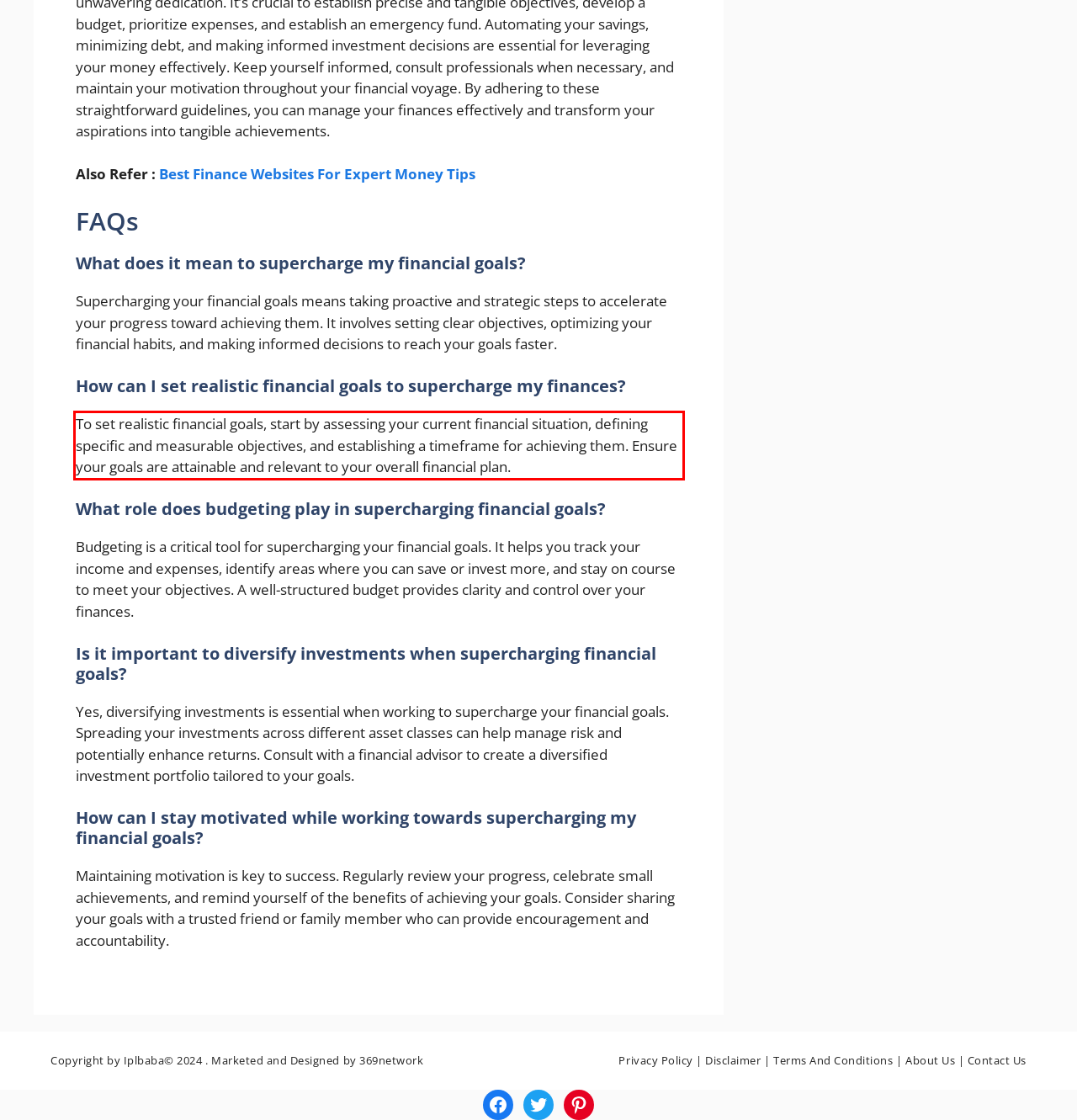Examine the webpage screenshot, find the red bounding box, and extract the text content within this marked area.

To set realistic financial goals, start by assessing your current financial situation, defining specific and measurable objectives, and establishing a timeframe for achieving them. Ensure your goals are attainable and relevant to your overall financial plan.